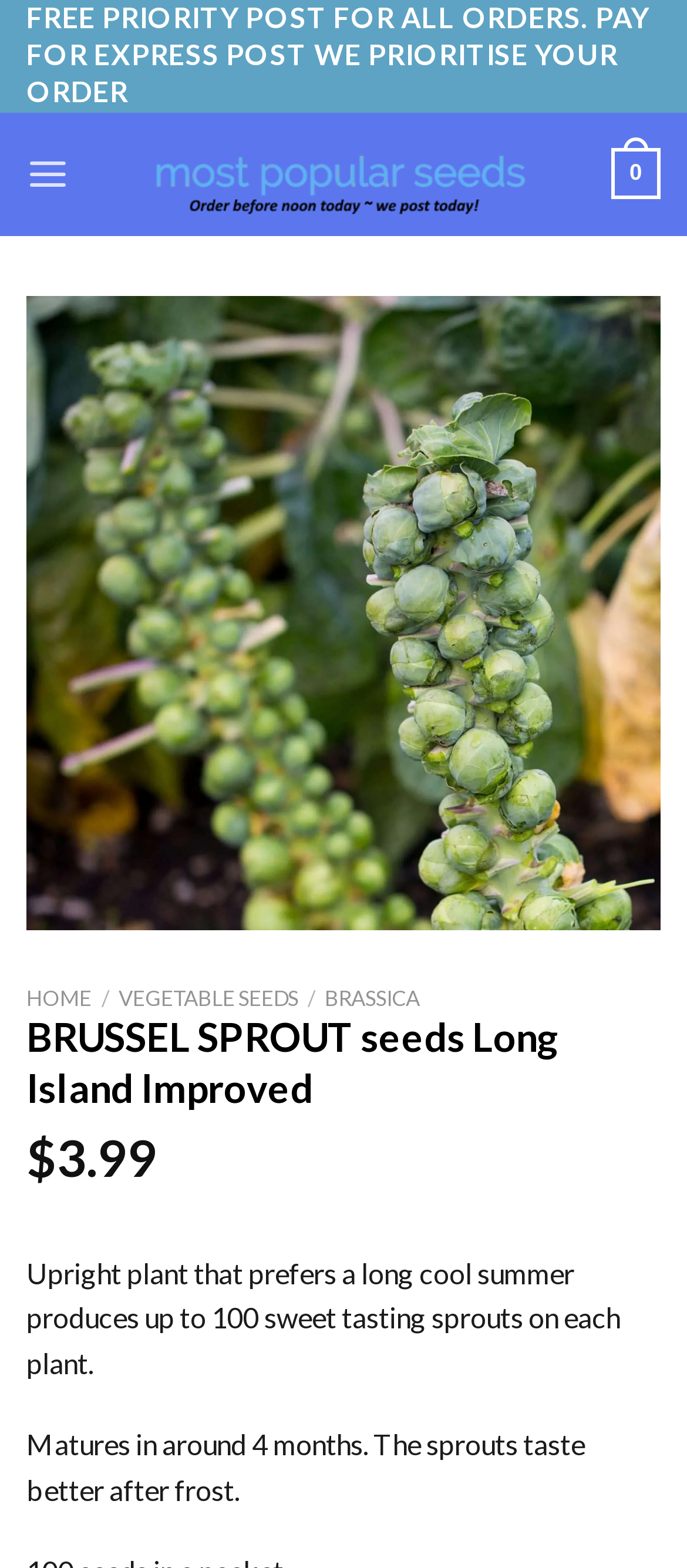What is the primary heading on this webpage?

BRUSSEL SPROUT seeds Long Island Improved